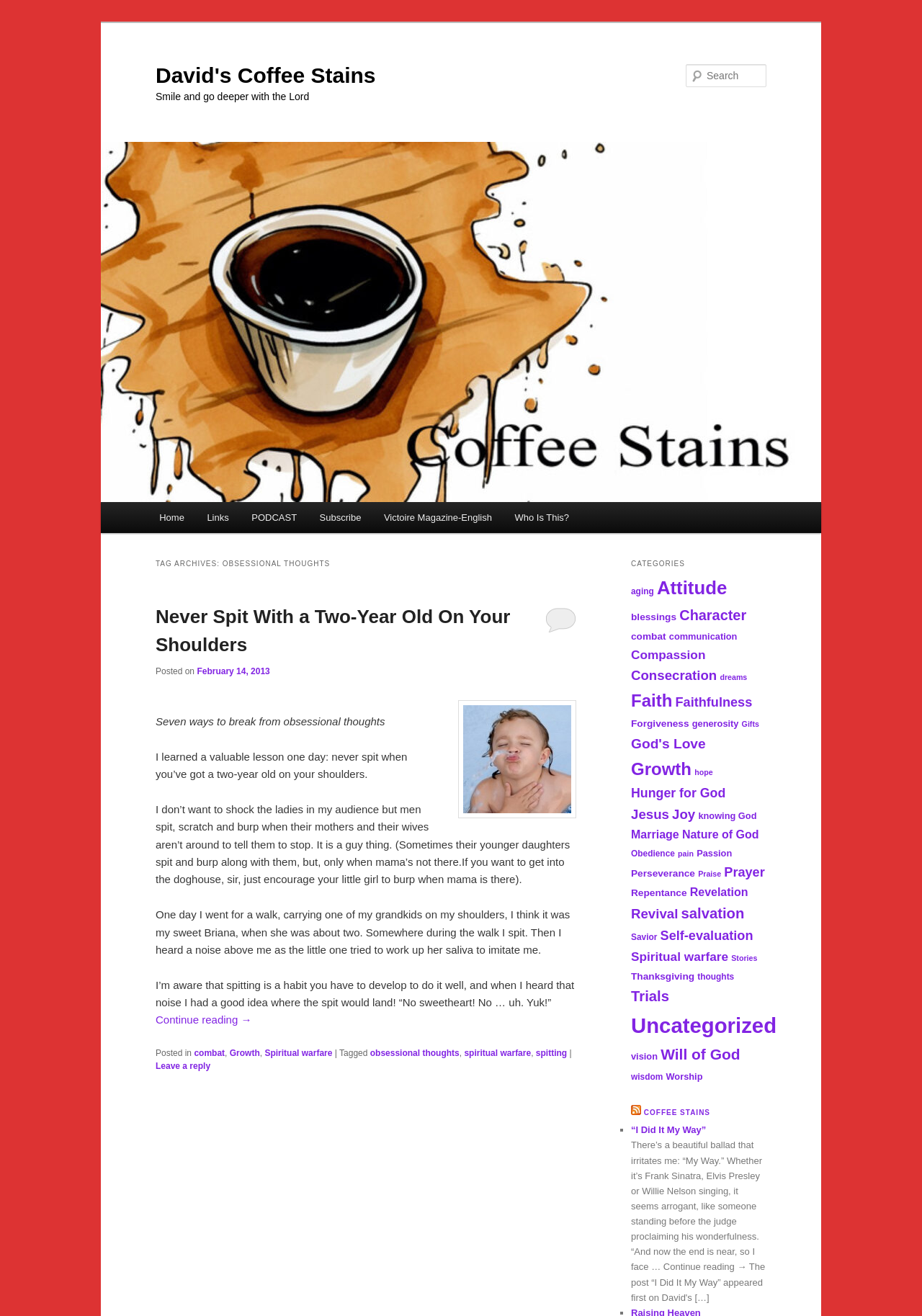Find the bounding box coordinates of the element's region that should be clicked in order to follow the given instruction: "Read the article 'Never Spit With a Two-Year Old On Your Shoulders'". The coordinates should consist of four float numbers between 0 and 1, i.e., [left, top, right, bottom].

[0.169, 0.45, 0.625, 0.505]